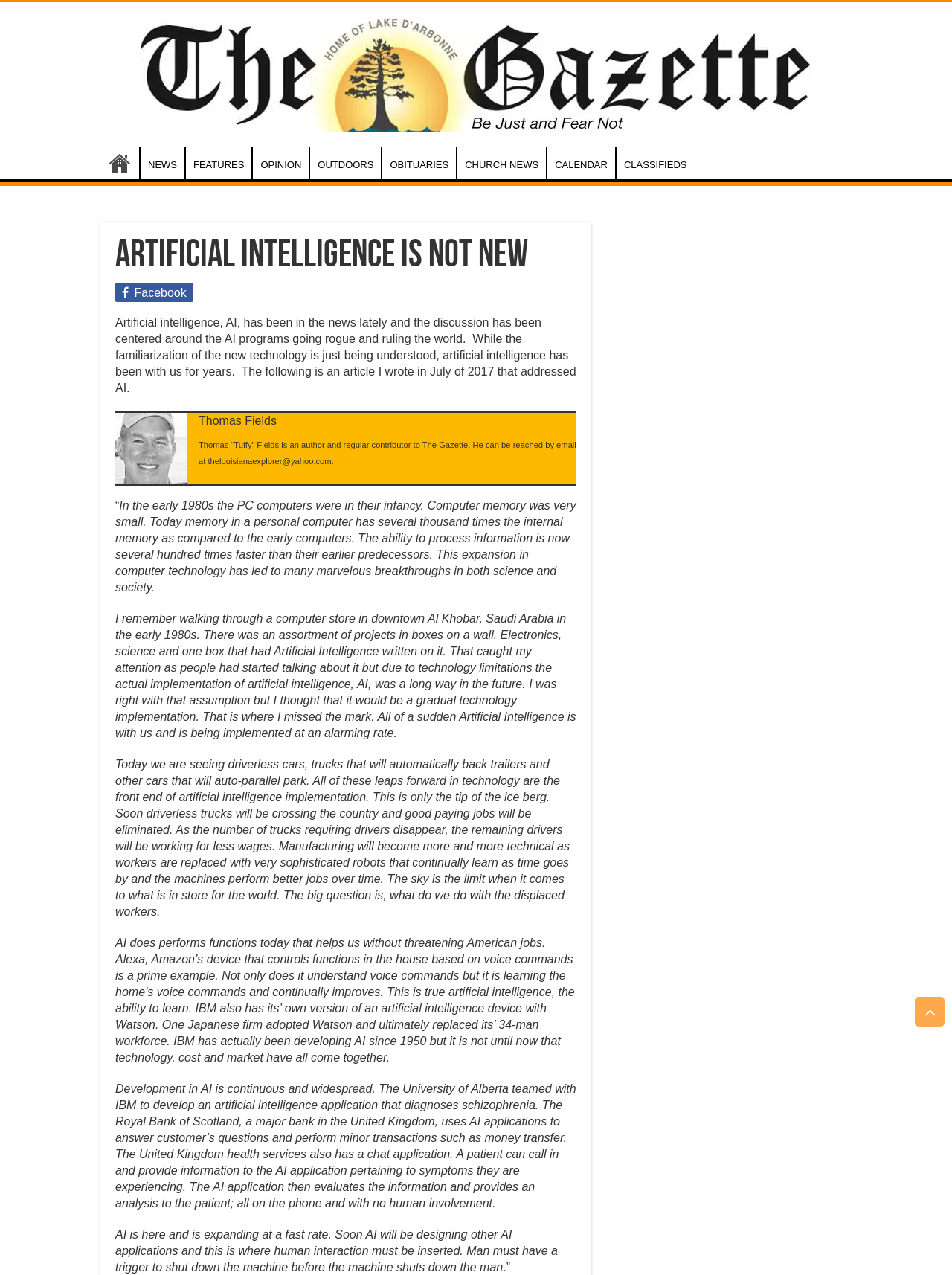Determine the title of the webpage and give its text content.

Artificial intelligence is not new